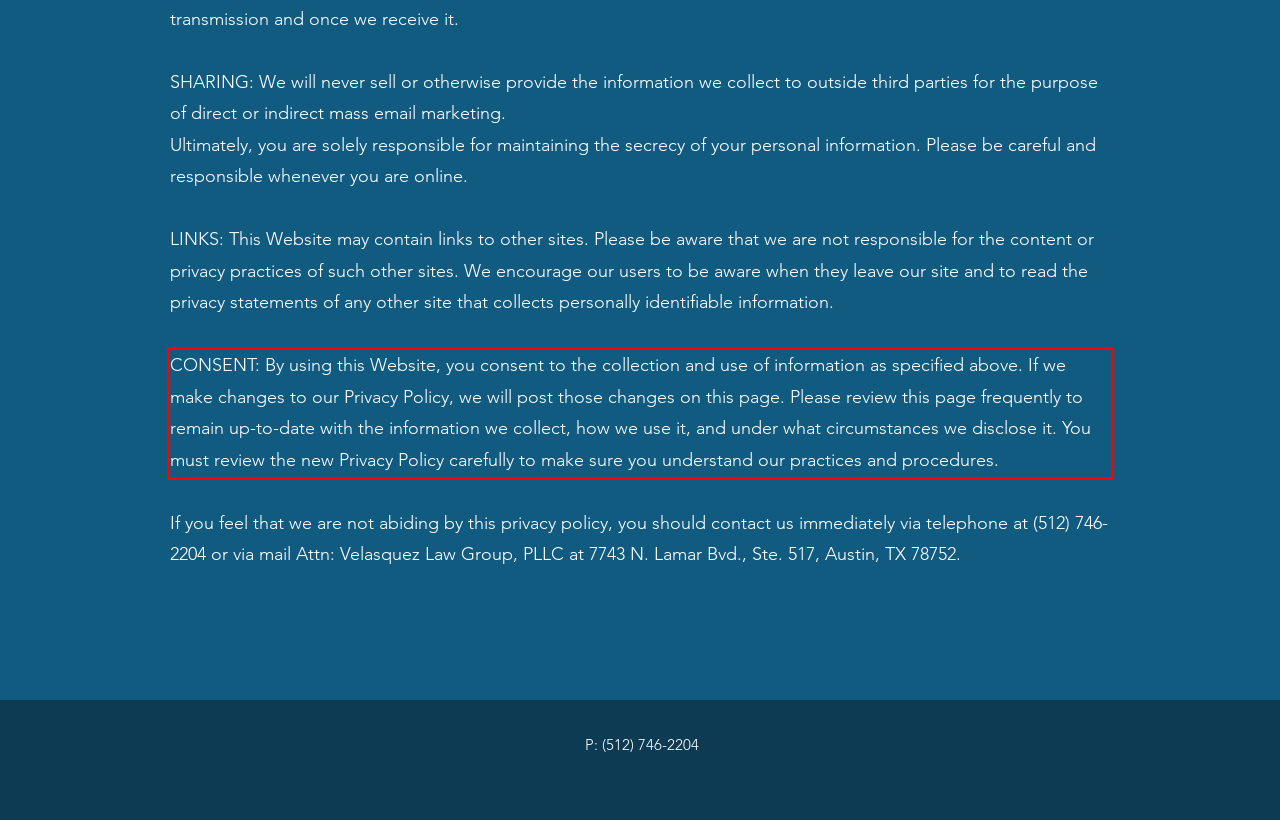Examine the webpage screenshot and use OCR to recognize and output the text within the red bounding box.

CONSENT: By using this Website, you consent to the collection and use of information as specified above. If we make changes to our Privacy Policy, we will post those changes on this page. Please review this page frequently to remain up-to-date with the information we collect, how we use it, and under what circumstances we disclose it. You must review the new Privacy Policy carefully to make sure you understand our practices and procedures.